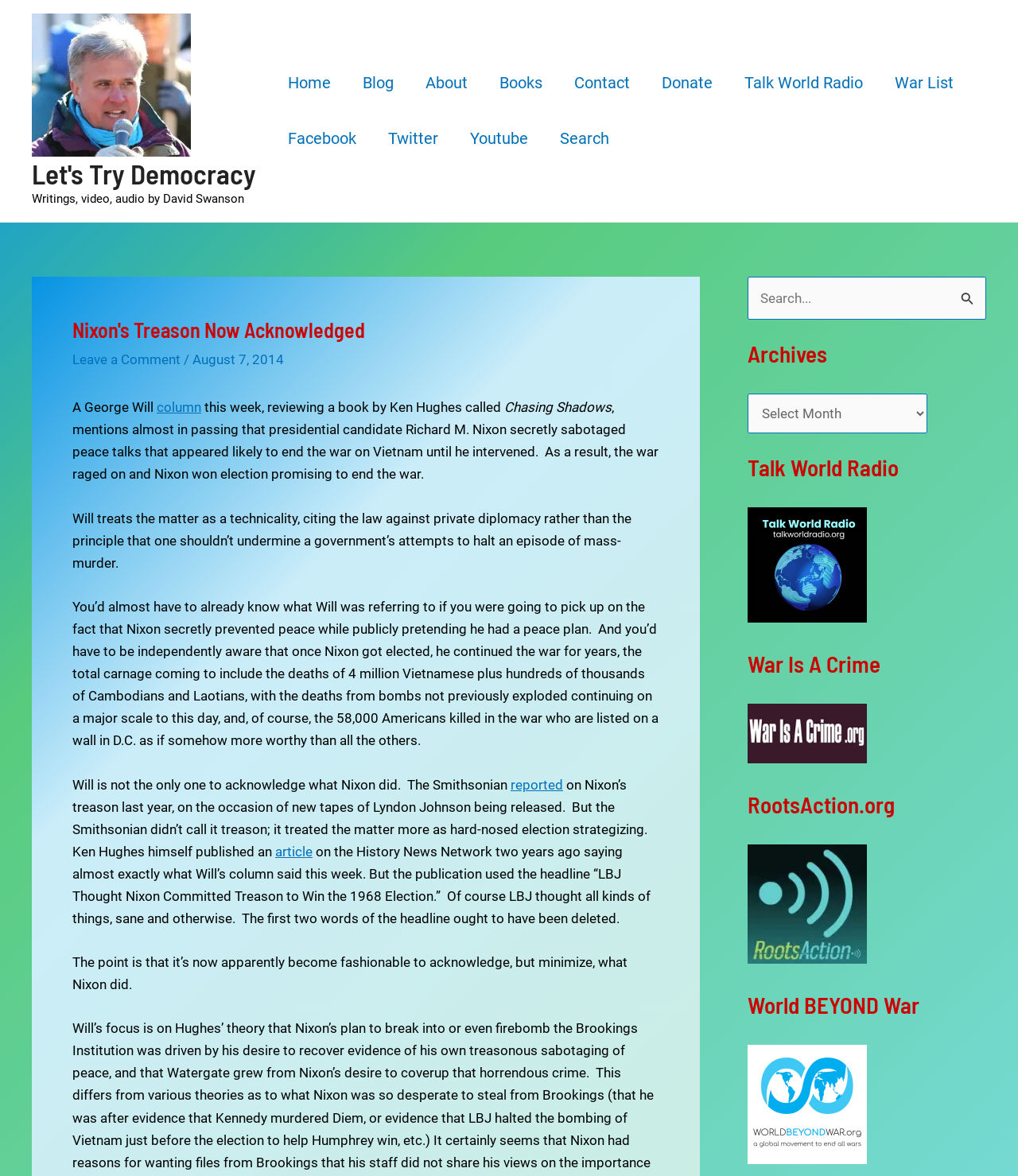Identify the bounding box coordinates of the region that should be clicked to execute the following instruction: "Visit the 'About' page".

[0.402, 0.047, 0.475, 0.094]